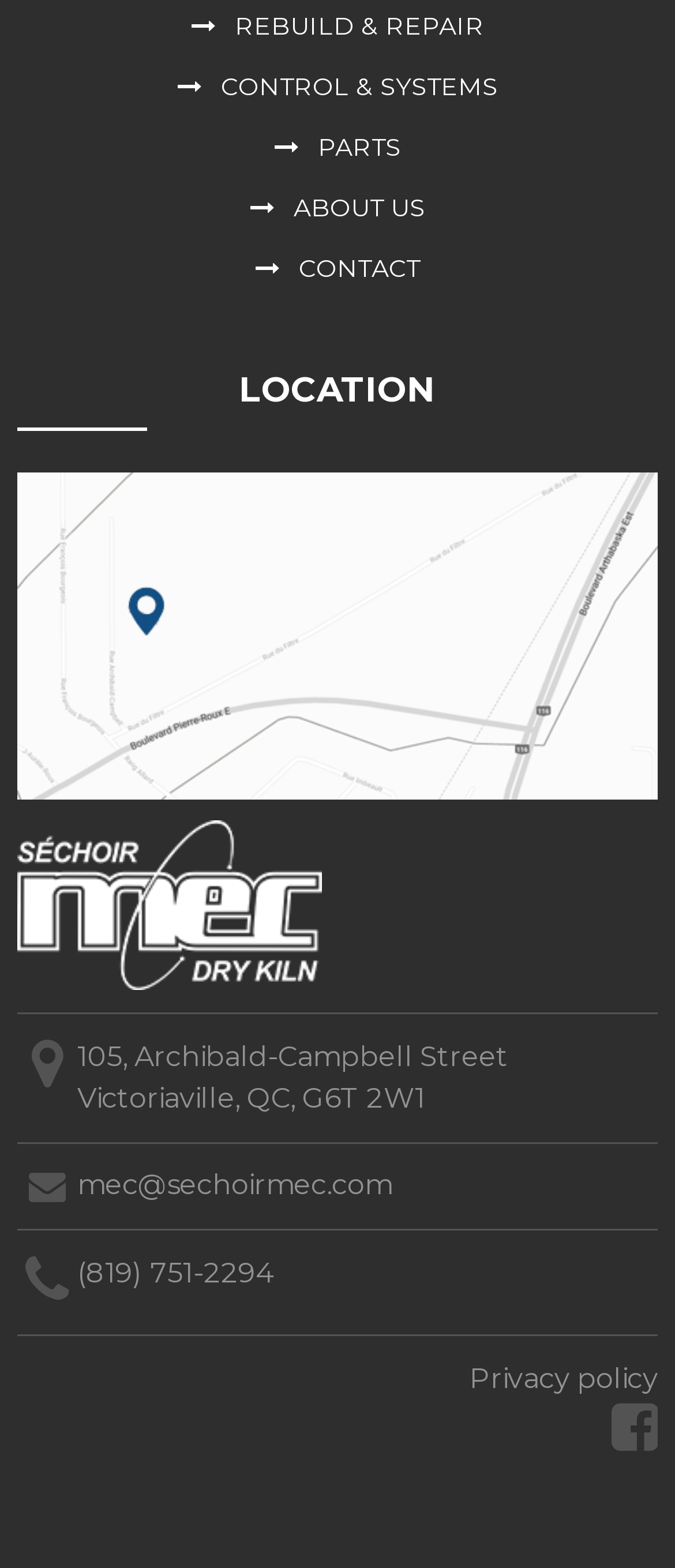Extract the bounding box coordinates of the UI element described by: "About us". The coordinates should include four float numbers ranging from 0 to 1, e.g., [left, top, right, bottom].

[0.435, 0.122, 0.629, 0.142]